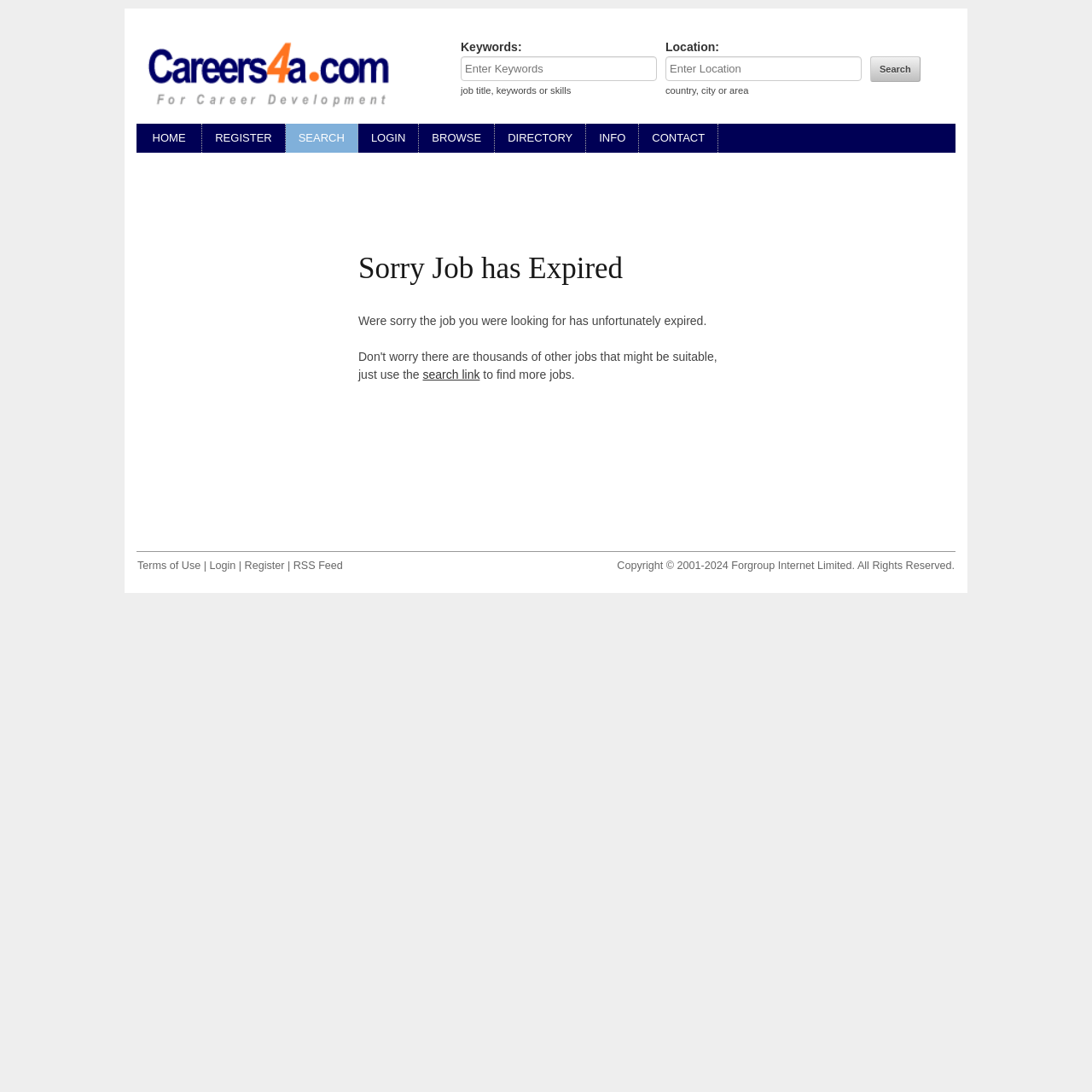Identify the bounding box coordinates of the part that should be clicked to carry out this instruction: "Login".

[0.328, 0.114, 0.384, 0.14]